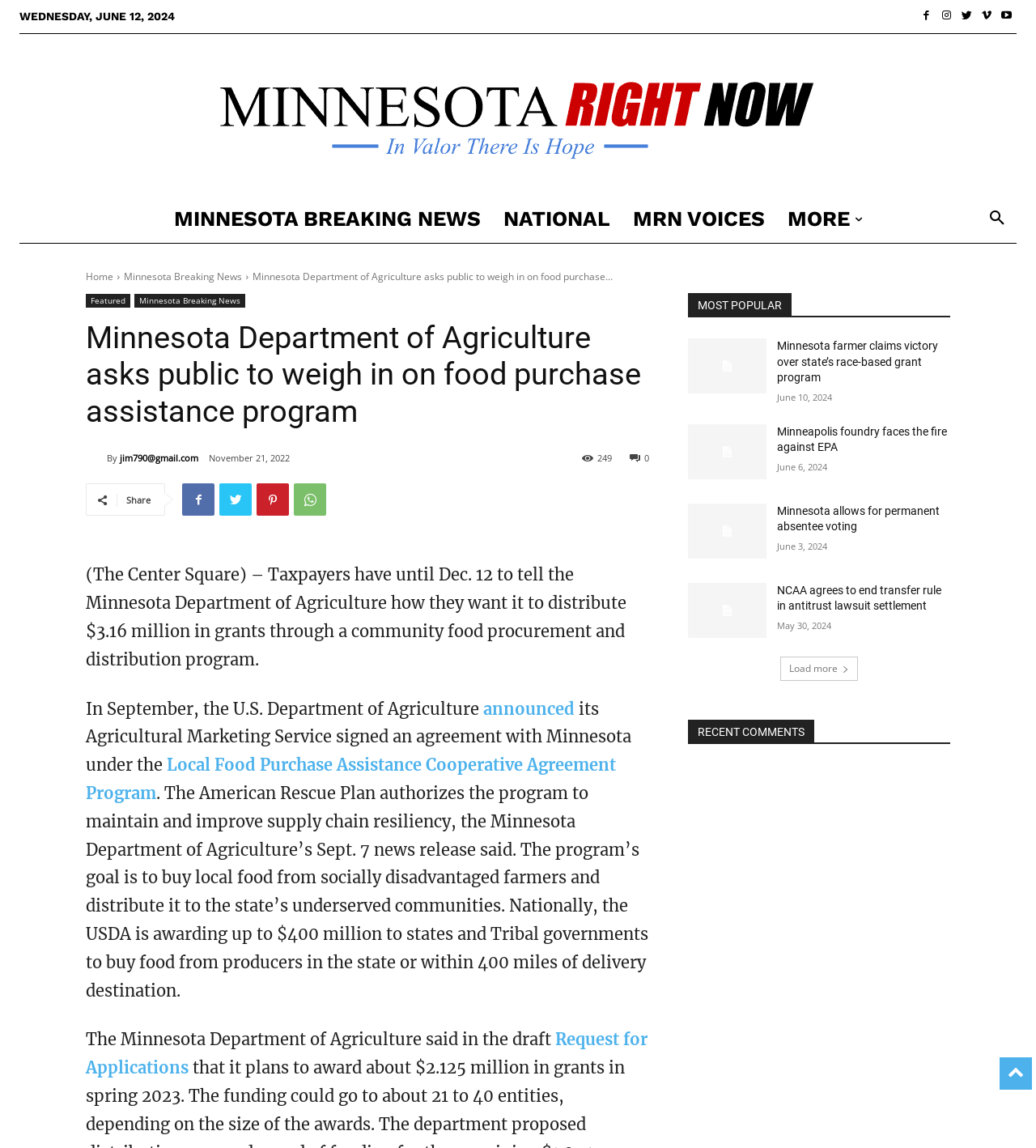What is the date of the article?
Look at the webpage screenshot and answer the question with a detailed explanation.

The date of the article is mentioned at the top of the article, which is 'November 21, 2022'.